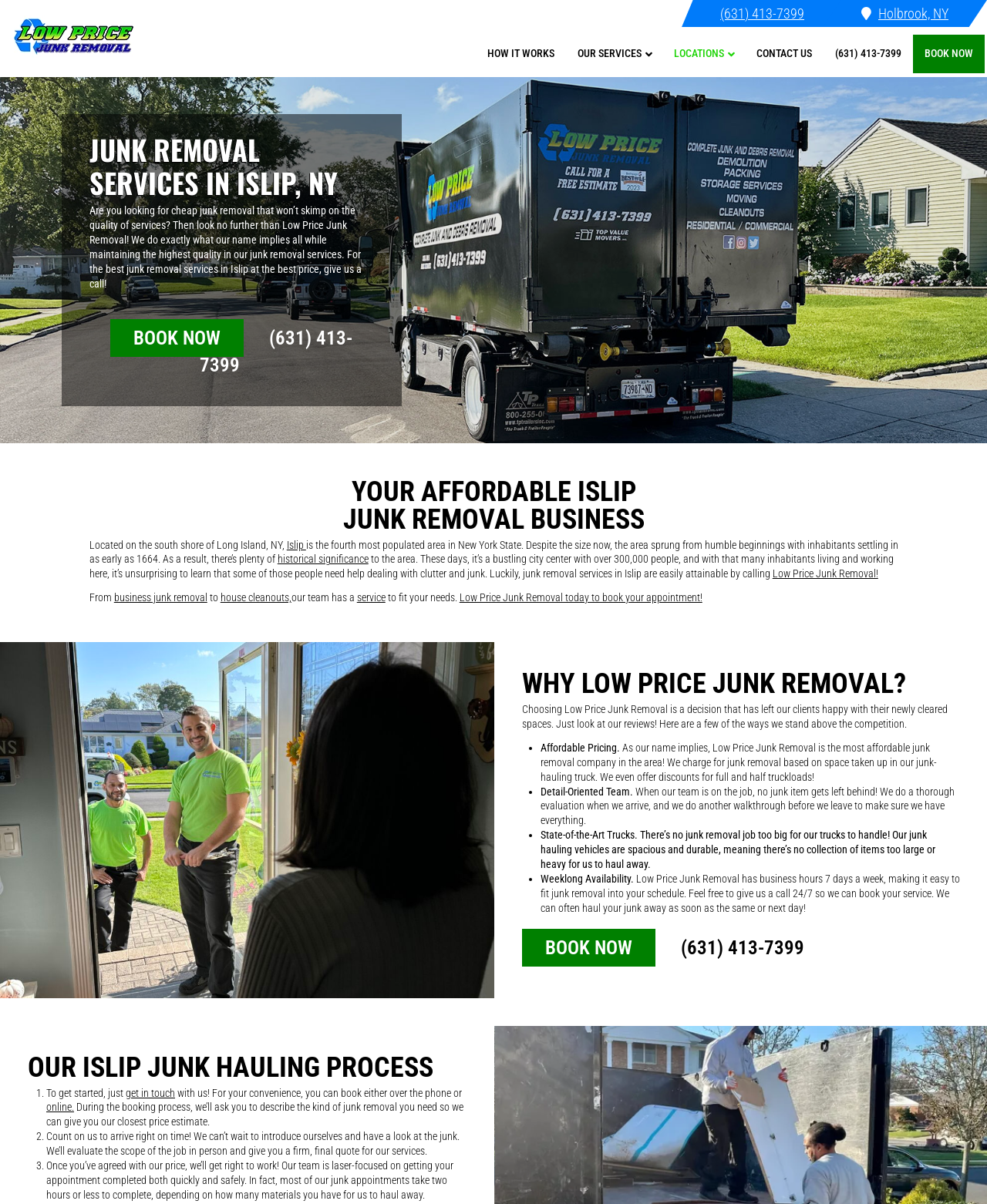Use the information in the screenshot to answer the question comprehensively: What is the business hours of Low Price Junk Removal?

The business hours of Low Price Junk Removal can be found at the top of the webpage, which states 'Mon-Sun: 7AM – 7PM'. This indicates that the business is open 7 days a week, from 7AM to 7PM.